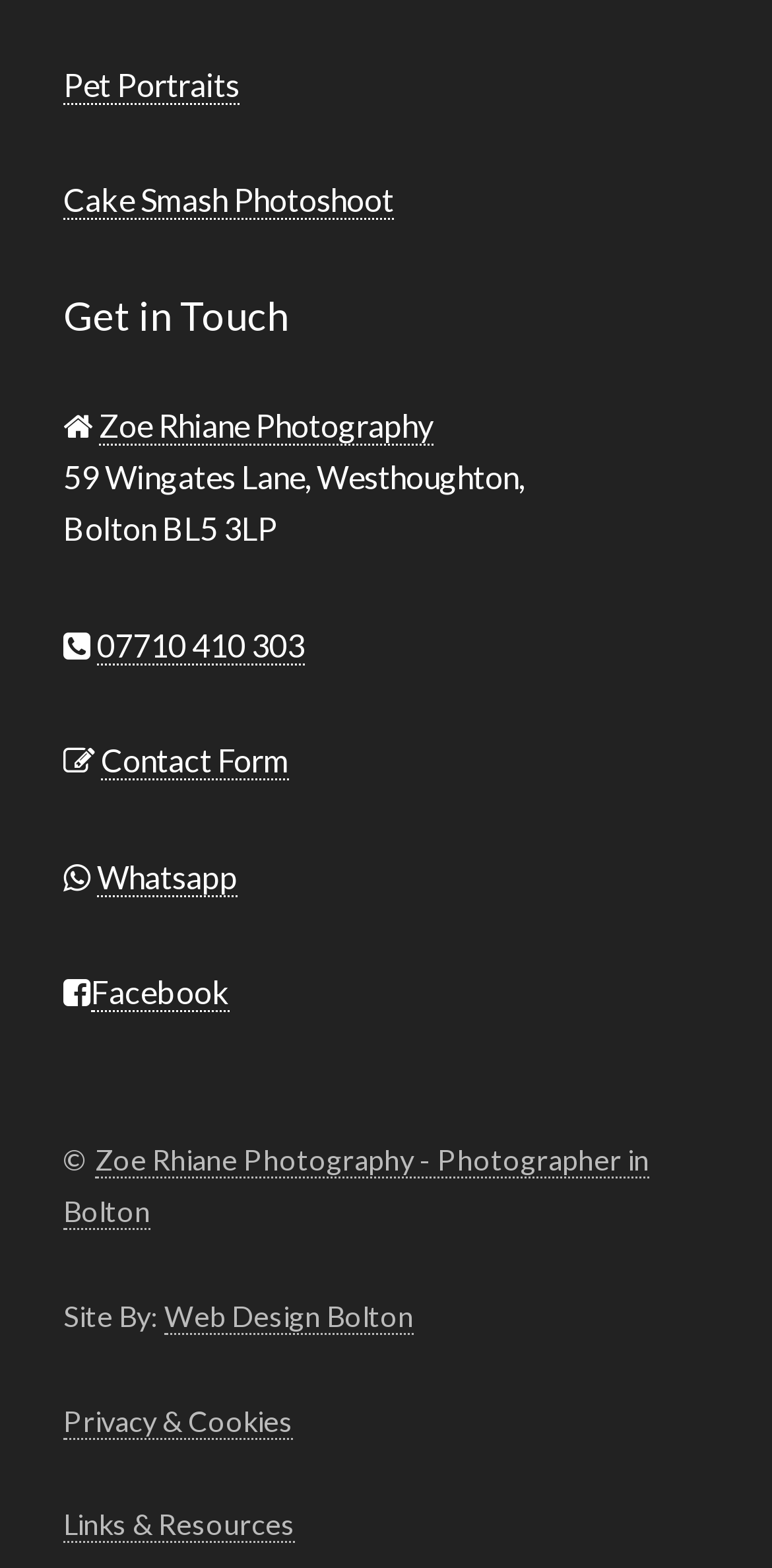Refer to the image and provide a thorough answer to this question:
What is the address of the photographer's studio?

The address of the photographer's studio can be found in the static text elements '59 Wingates Lane, Westhoughton,' and 'Bolton BL5 3LP' which are located near the top of the webpage.